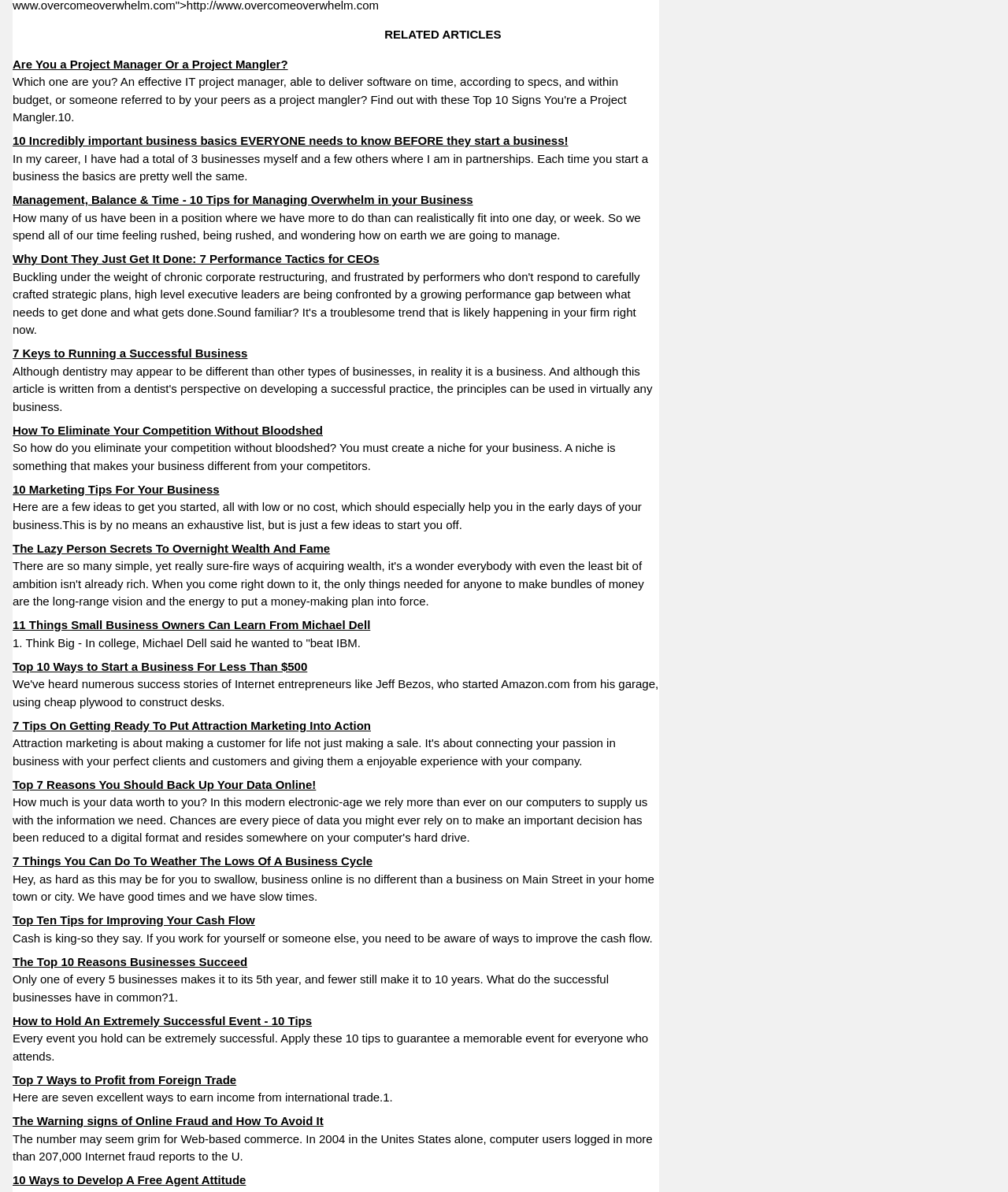What is the theme of the webpage?
From the screenshot, provide a brief answer in one word or phrase.

Business and entrepreneurship